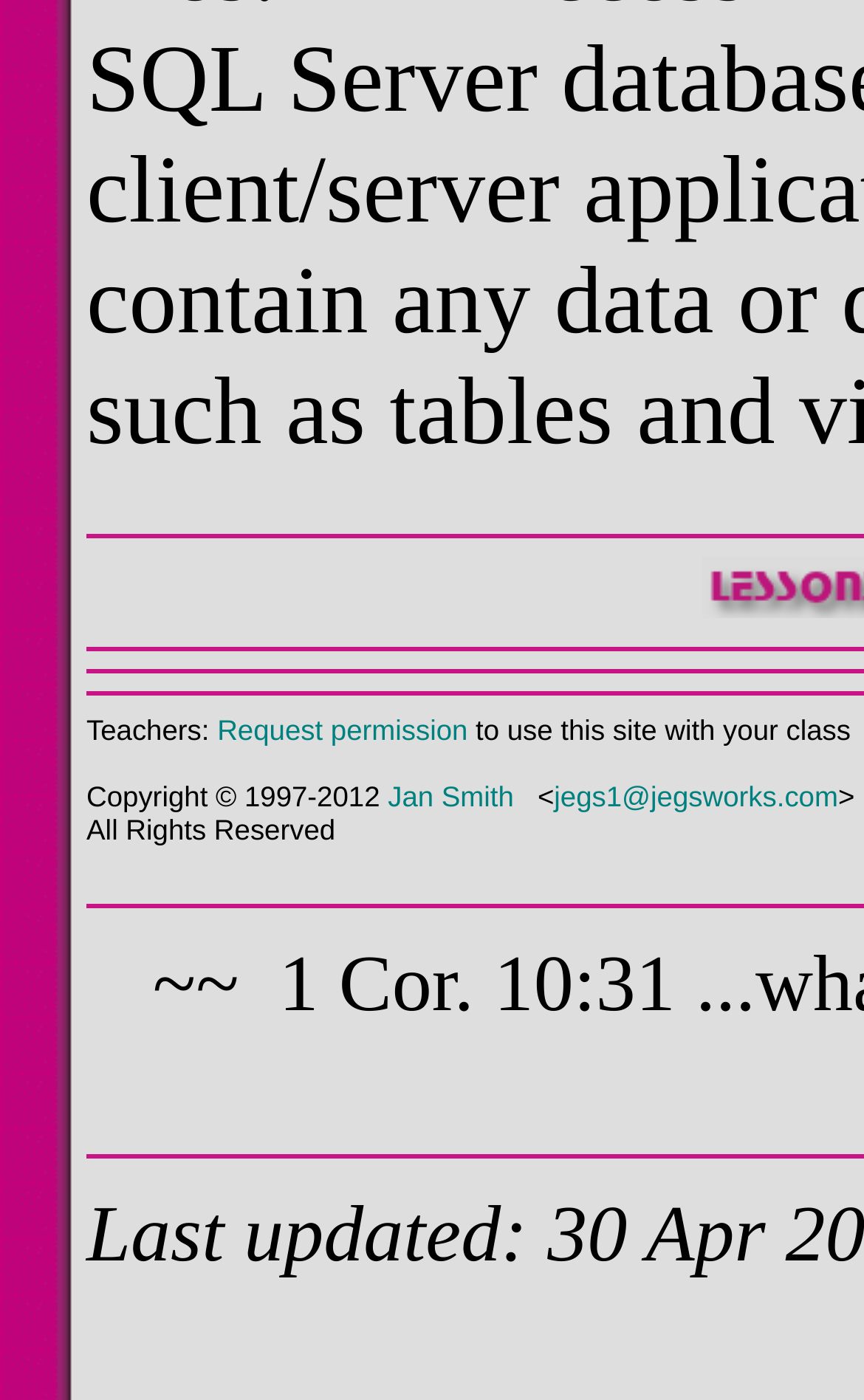Identify the bounding box coordinates for the UI element described by the following text: "June 2023". Provide the coordinates as four float numbers between 0 and 1, in the format [left, top, right, bottom].

None